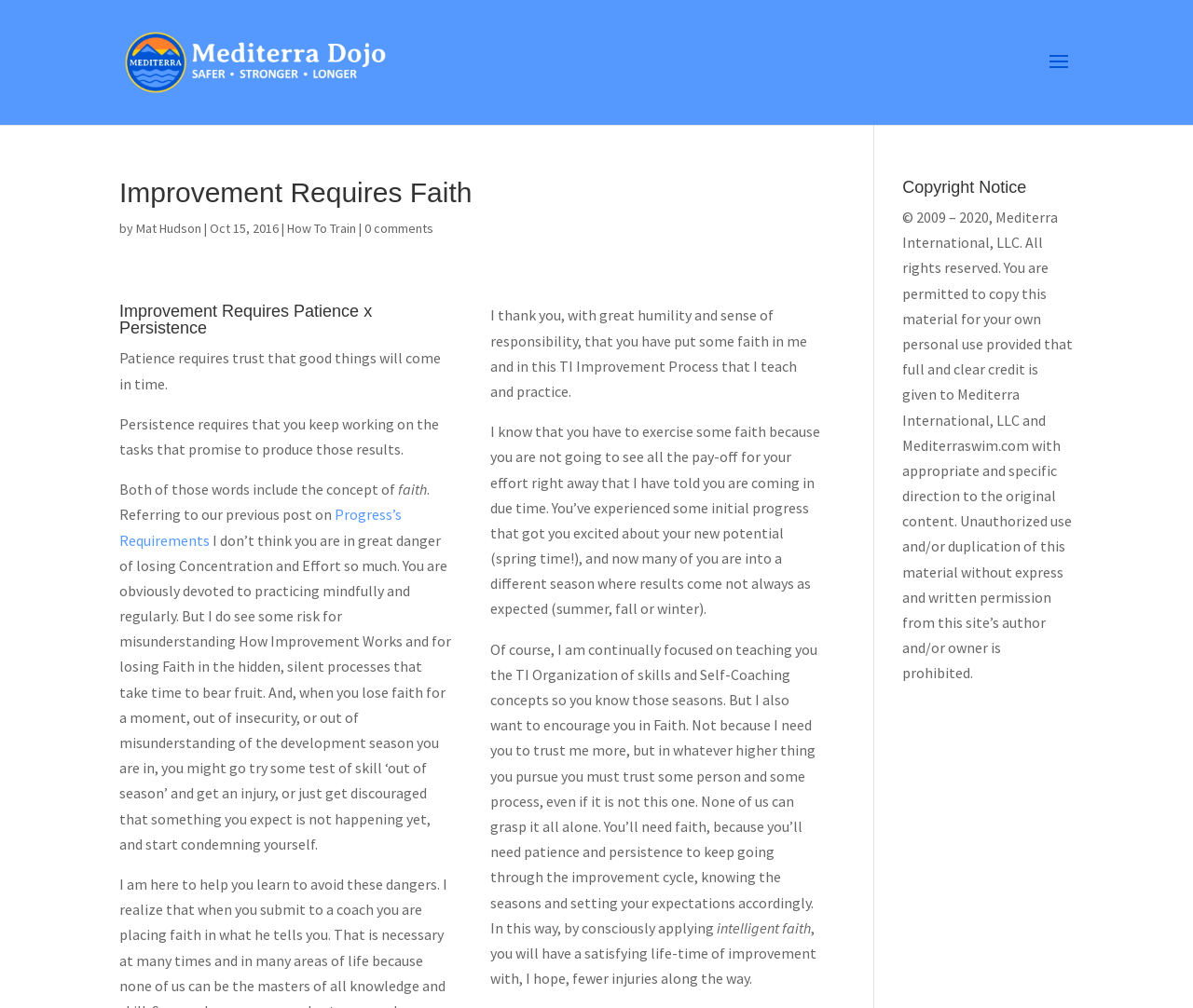What is the concept that includes patience and persistence?
Refer to the image and provide a thorough answer to the question.

The concept that includes patience and persistence can be found by reading the article content. The text states that 'Both of those words include the concept of faith', referring to patience and persistence.